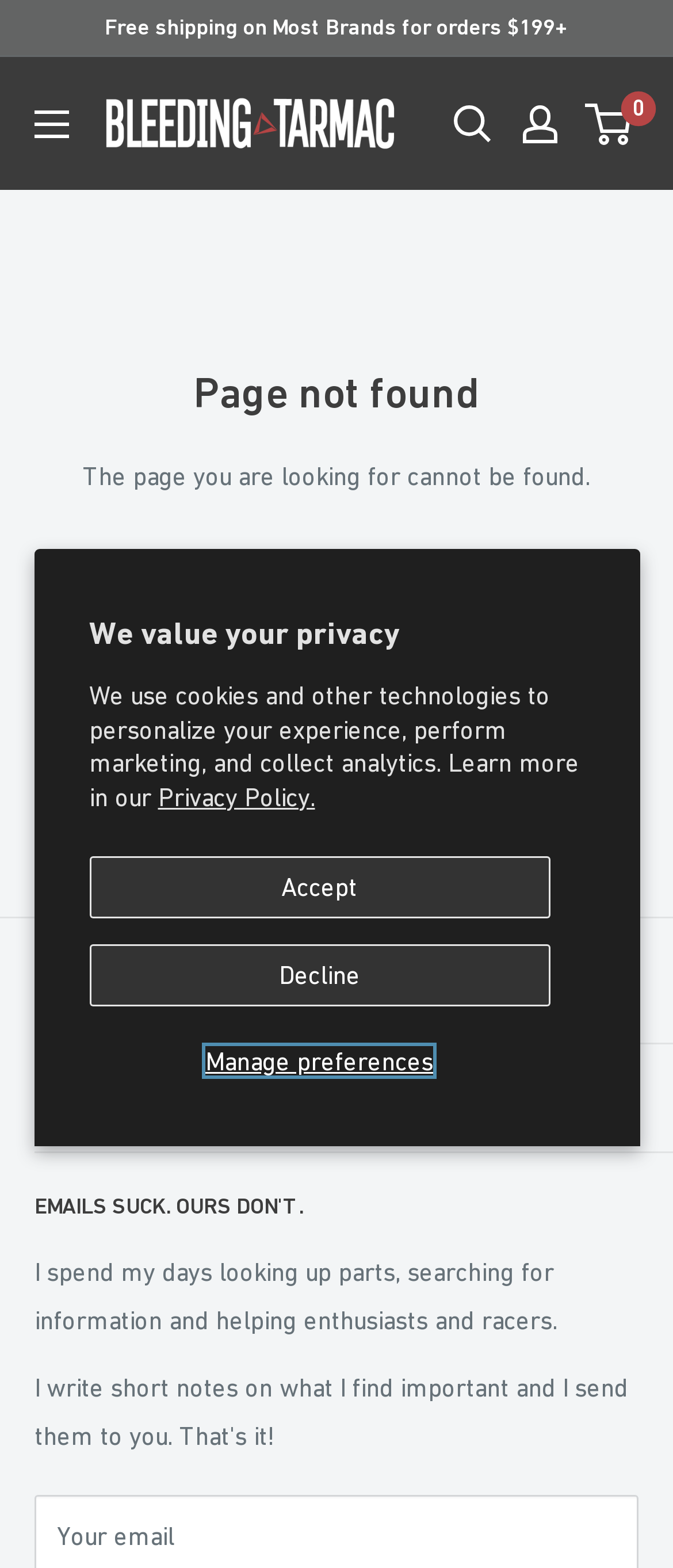What is the error message displayed on the page?
Using the visual information, answer the question in a single word or phrase.

Page not found